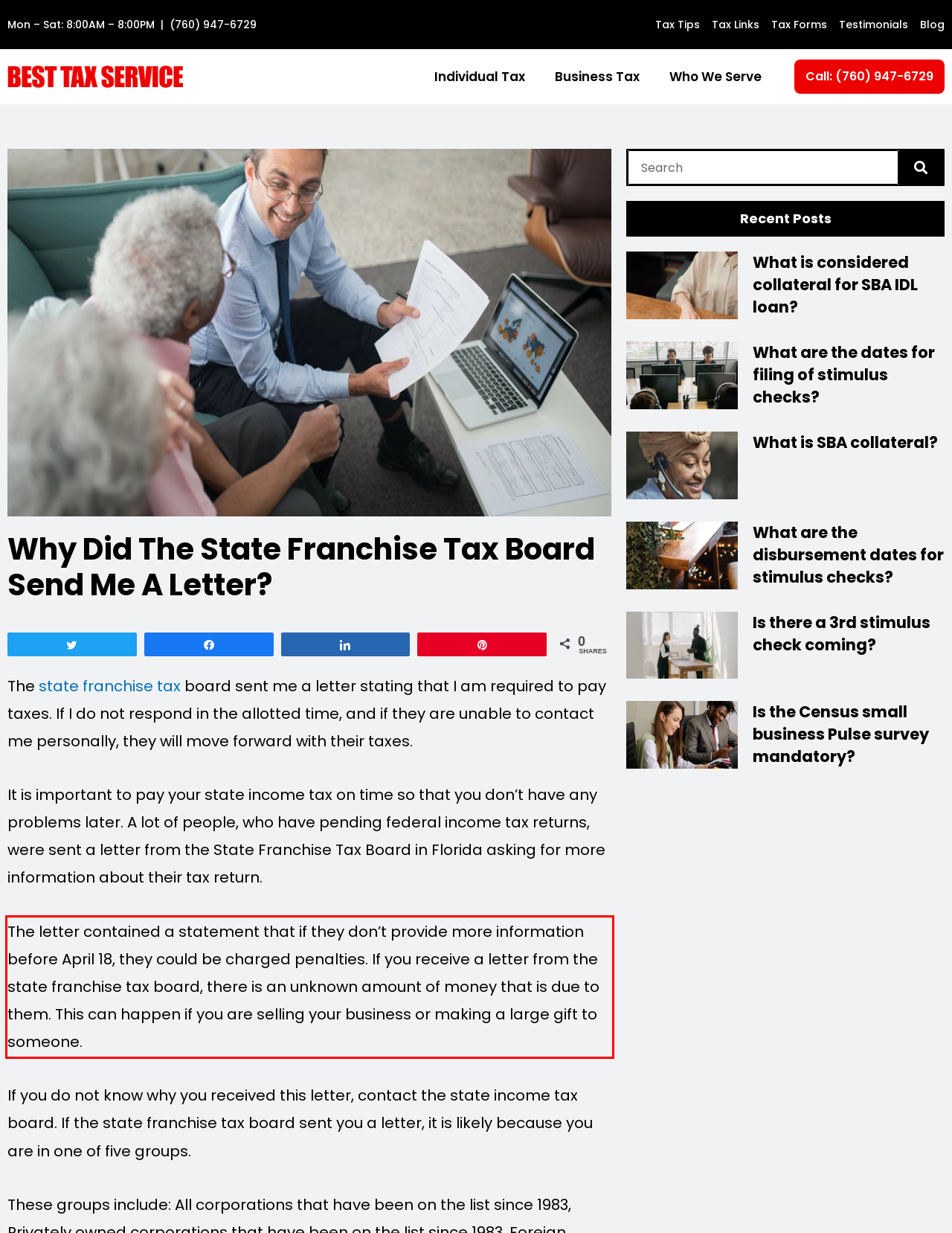In the screenshot of the webpage, find the red bounding box and perform OCR to obtain the text content restricted within this red bounding box.

The letter contained a statement that if they don’t provide more information before April 18, they could be charged penalties. If you receive a letter from the state franchise tax board, there is an unknown amount of money that is due to them. This can happen if you are selling your business or making a large gift to someone.